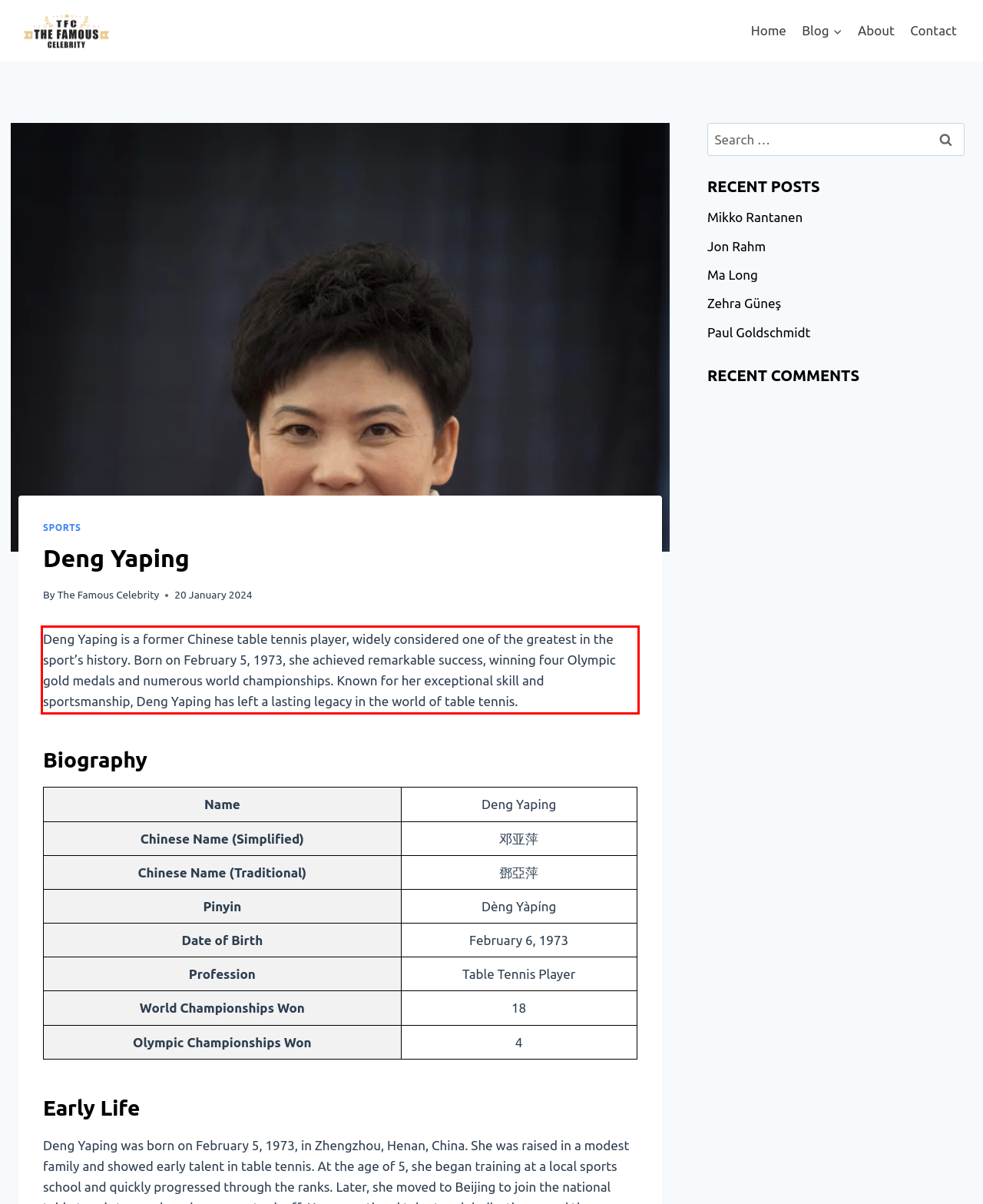View the screenshot of the webpage and identify the UI element surrounded by a red bounding box. Extract the text contained within this red bounding box.

Deng Yaping is a former Chinese table tennis player, widely considered one of the greatest in the sport’s history. Born on February 5, 1973, she achieved remarkable success, winning four Olympic gold medals and numerous world championships. Known for her exceptional skill and sportsmanship, Deng Yaping has left a lasting legacy in the world of table tennis.